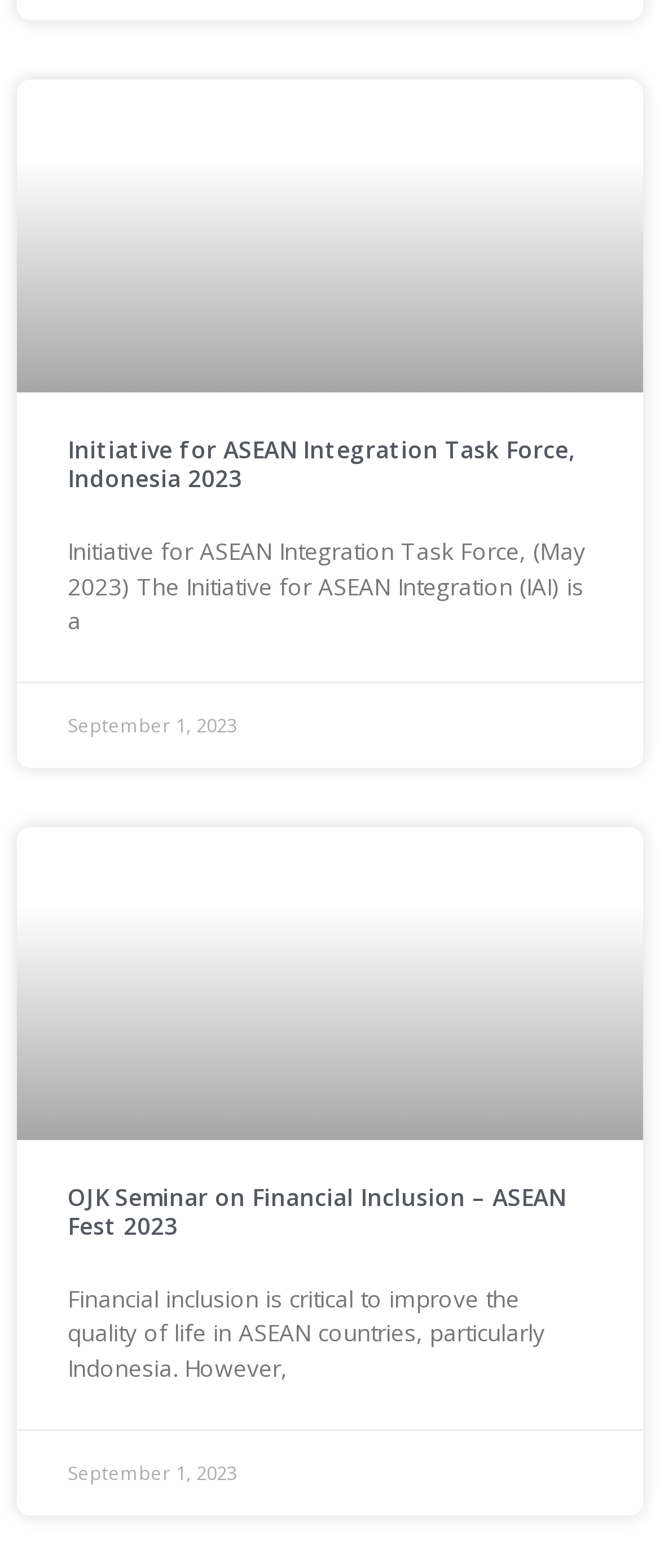What is the topic of the Initiative for ASEAN Integration? From the image, respond with a single word or brief phrase.

Financial Inclusion